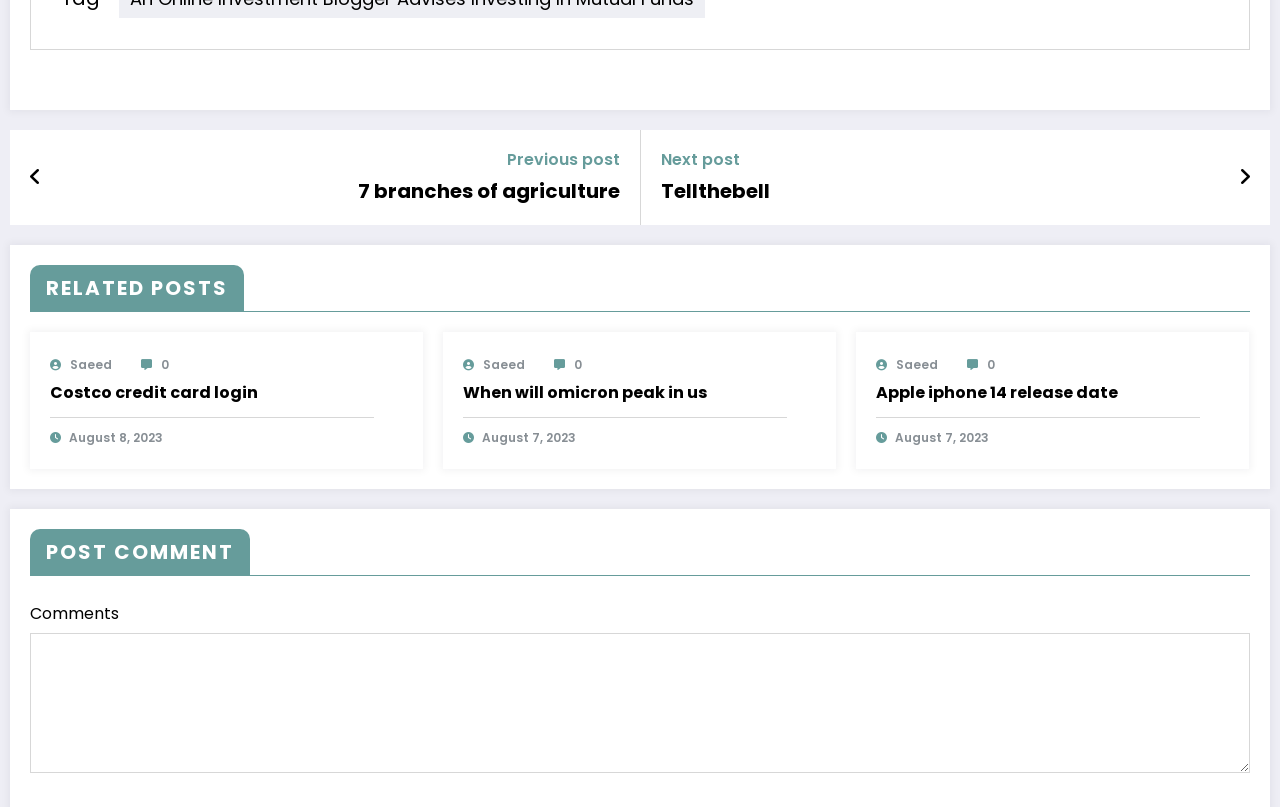Find the bounding box coordinates of the element to click in order to complete this instruction: "Click on the 'Previous post' link". The bounding box coordinates must be four float numbers between 0 and 1, denoted as [left, top, right, bottom].

[0.28, 0.186, 0.484, 0.209]